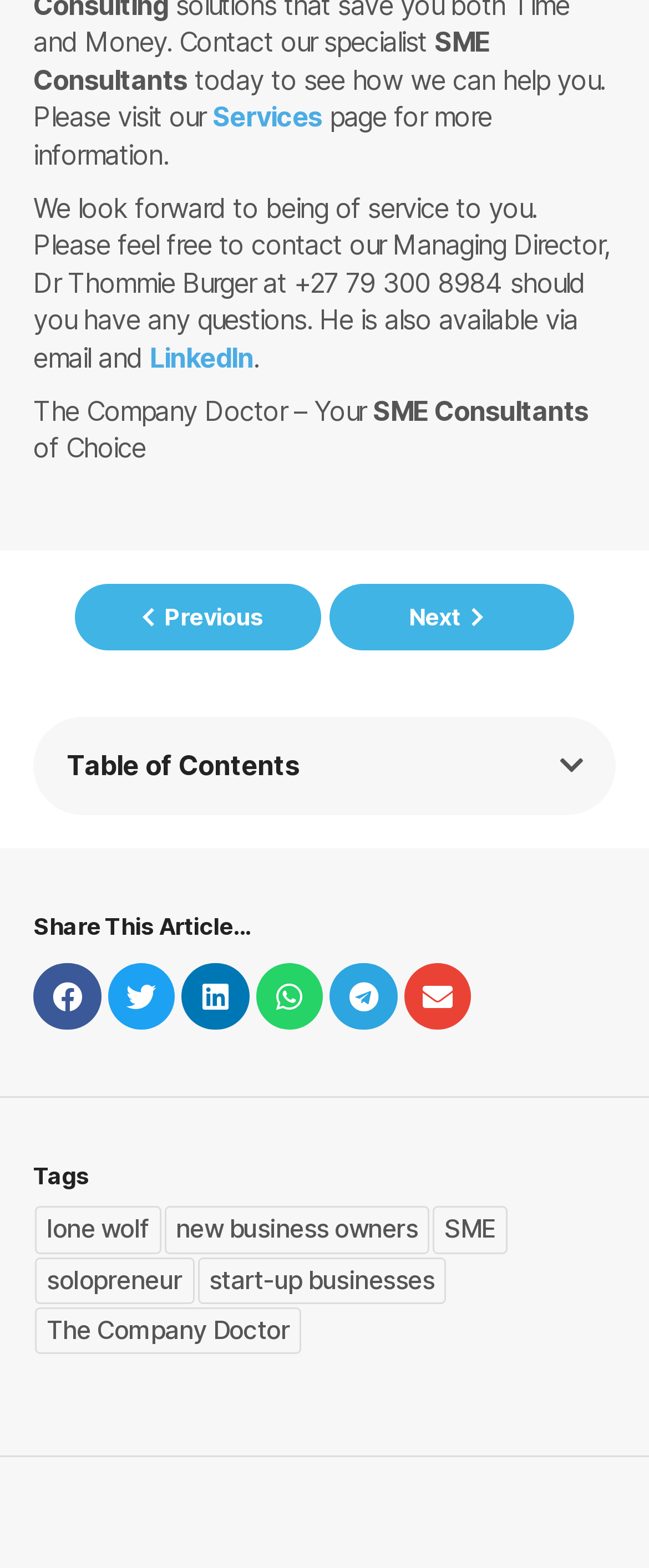Respond with a single word or phrase to the following question:
What social media platforms can you share the article on?

Facebook, Twitter, LinkedIn, WhatsApp, Telegram, Email